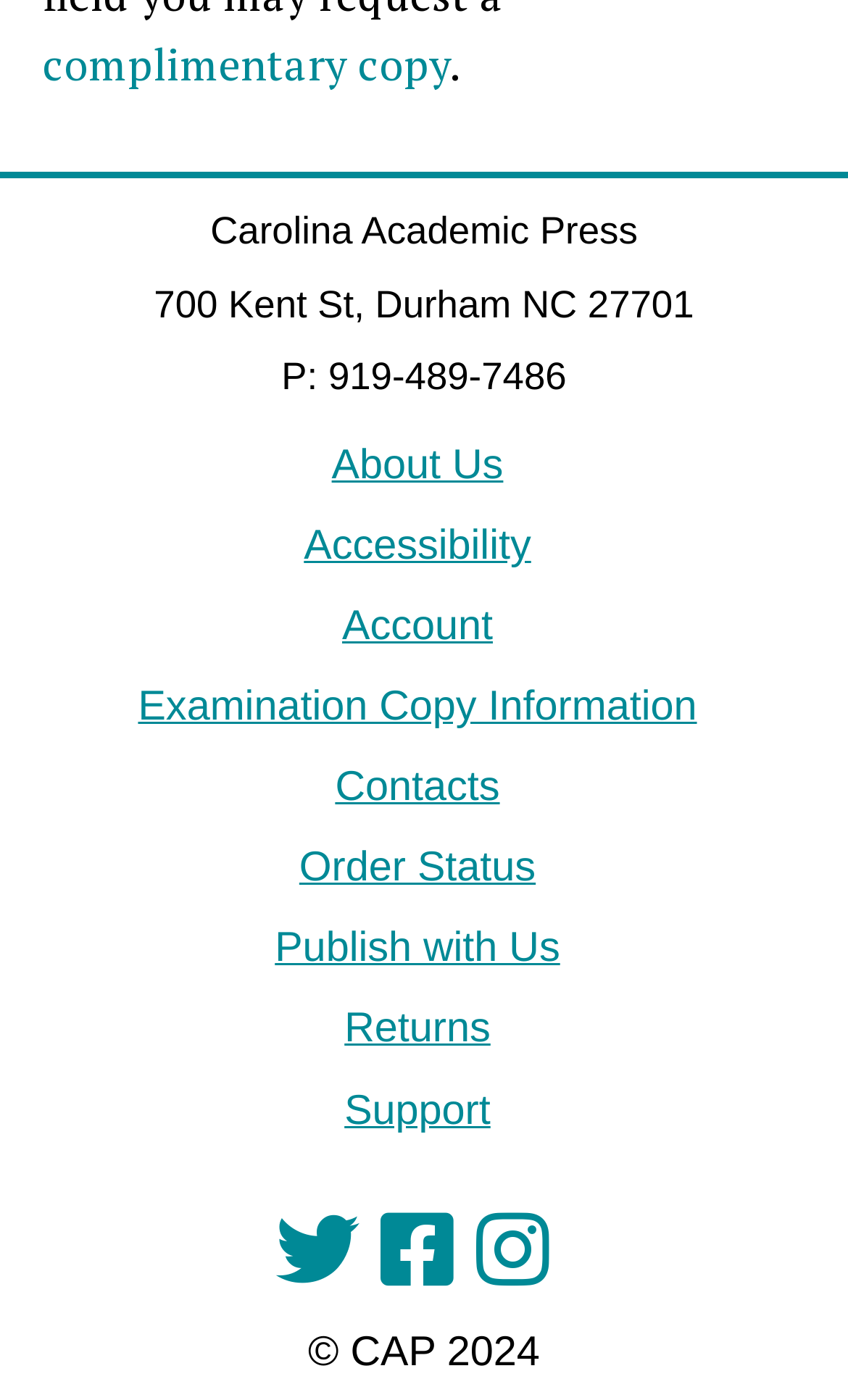What is the company name?
Refer to the image and provide a thorough answer to the question.

The company name can be found in the StaticText element with the text 'Carolina Academic Press' located at coordinates [0.248, 0.149, 0.752, 0.18].